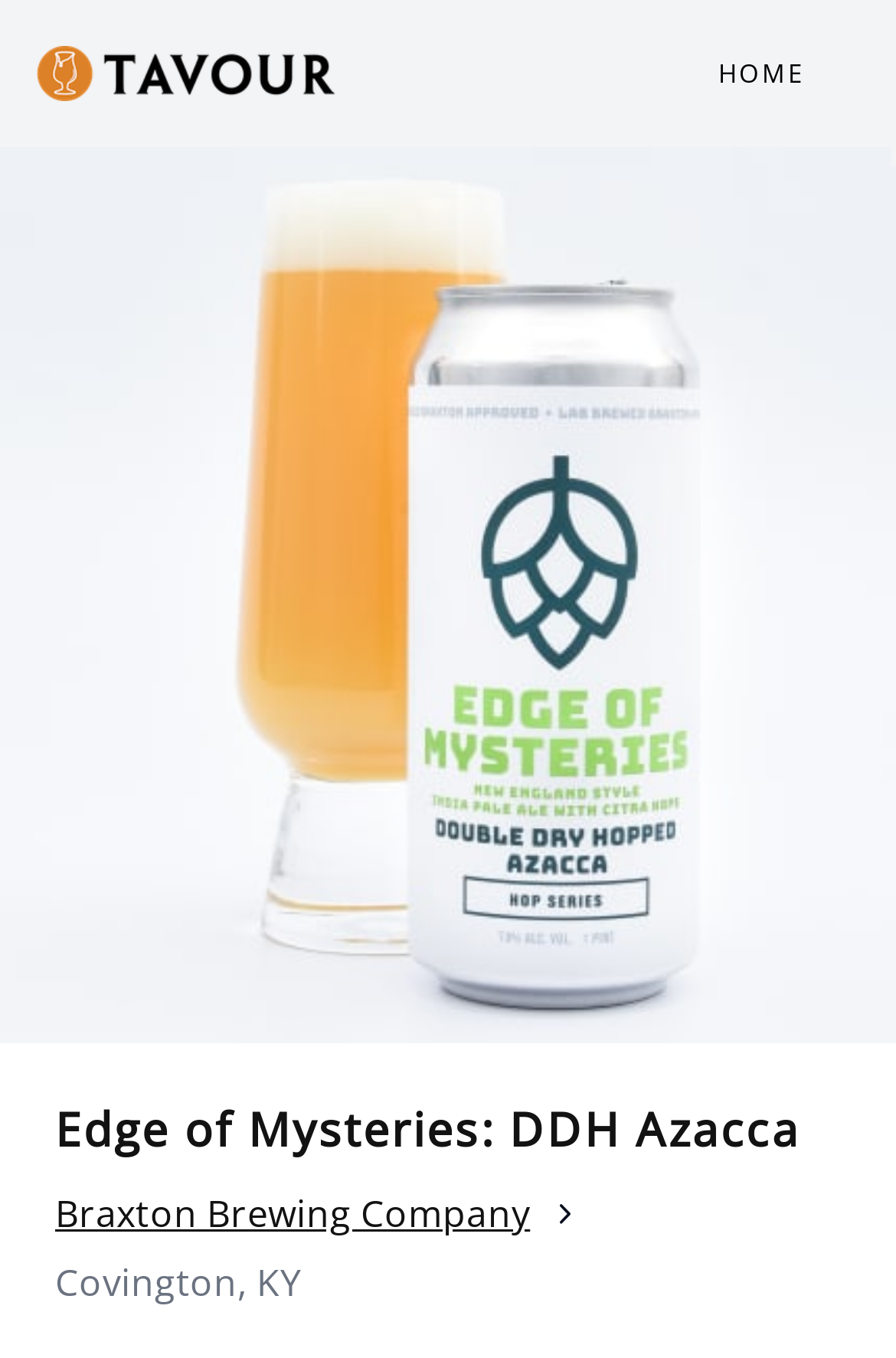Answer the following in one word or a short phrase: 
What is the direction of the chevron icon?

Right